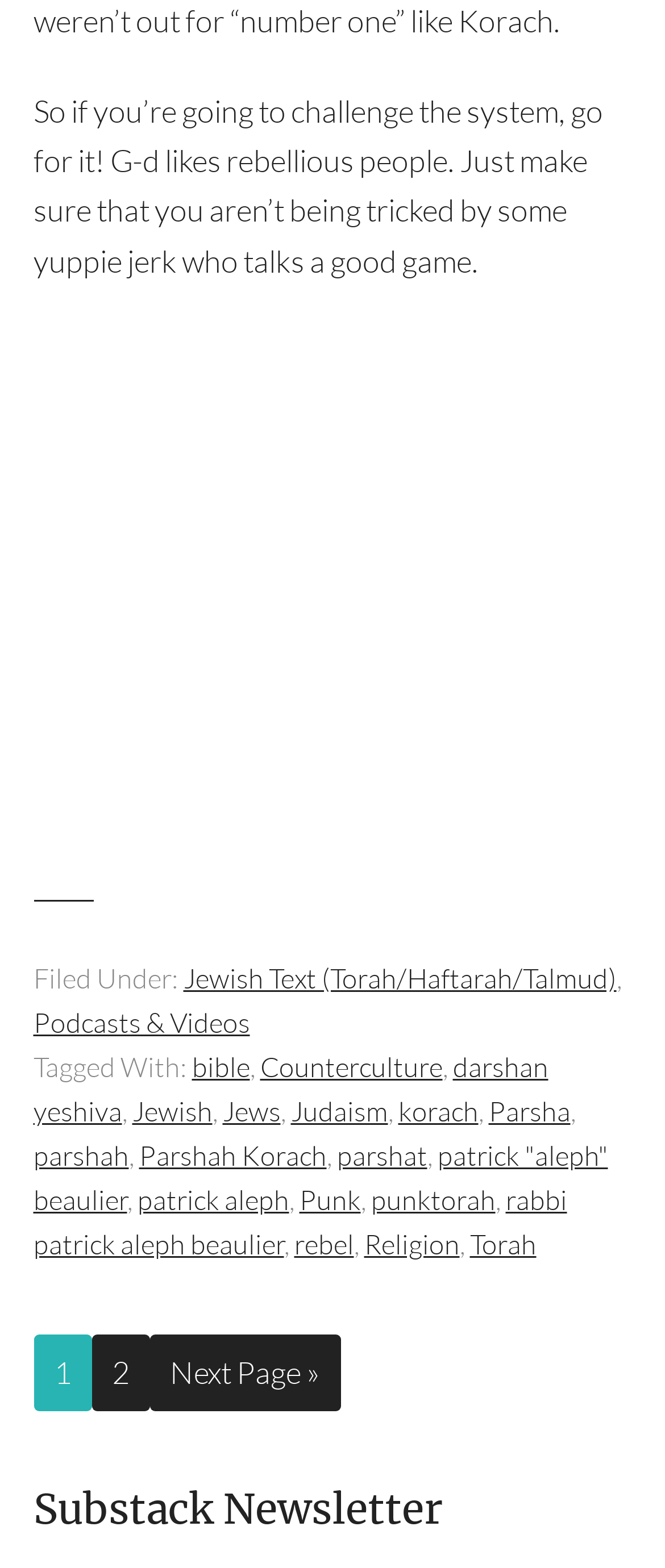Respond to the question below with a single word or phrase:
How many pages are there in this article?

At least 2